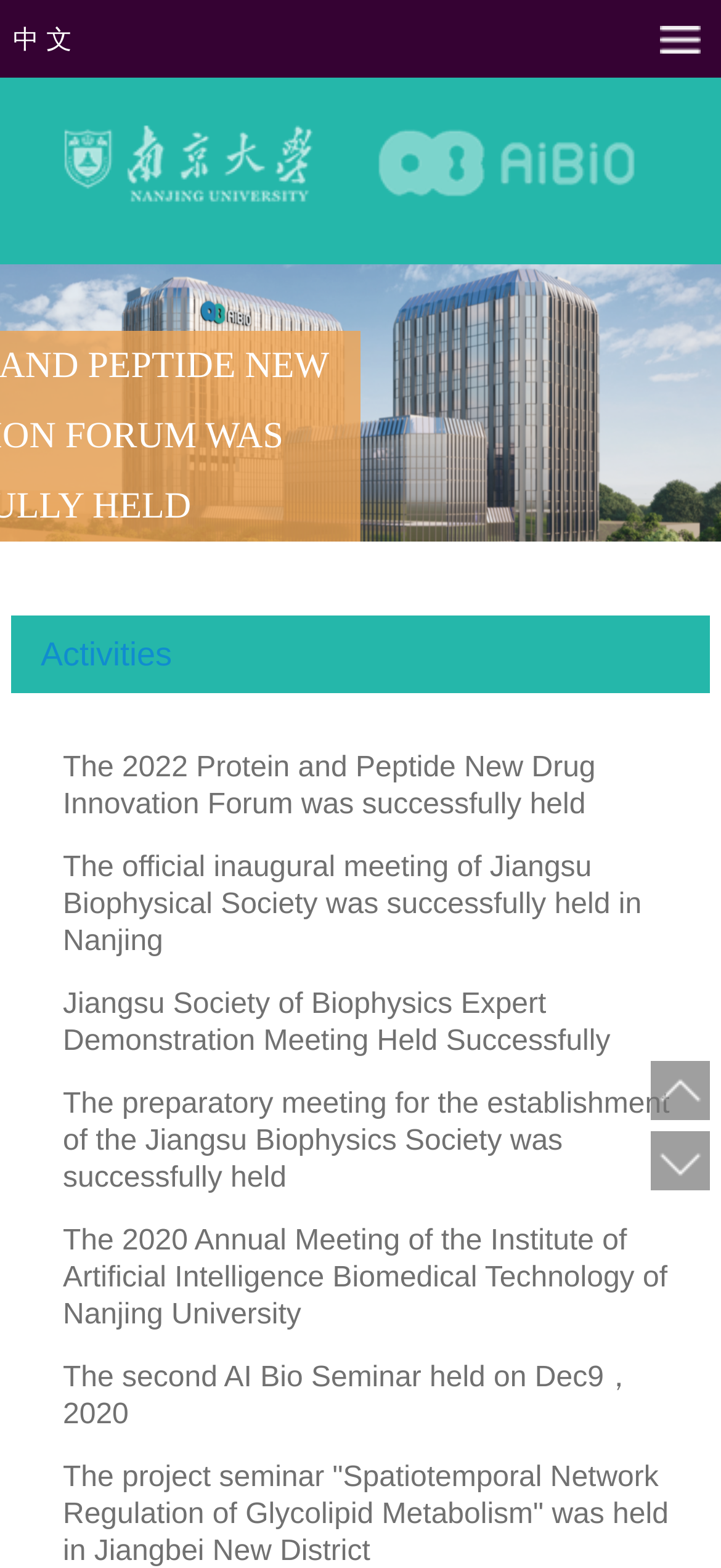Identify the bounding box coordinates of the area you need to click to perform the following instruction: "View the 2022 Protein and Peptide New Drug Innovation Forum".

[0.041, 0.47, 0.959, 0.534]